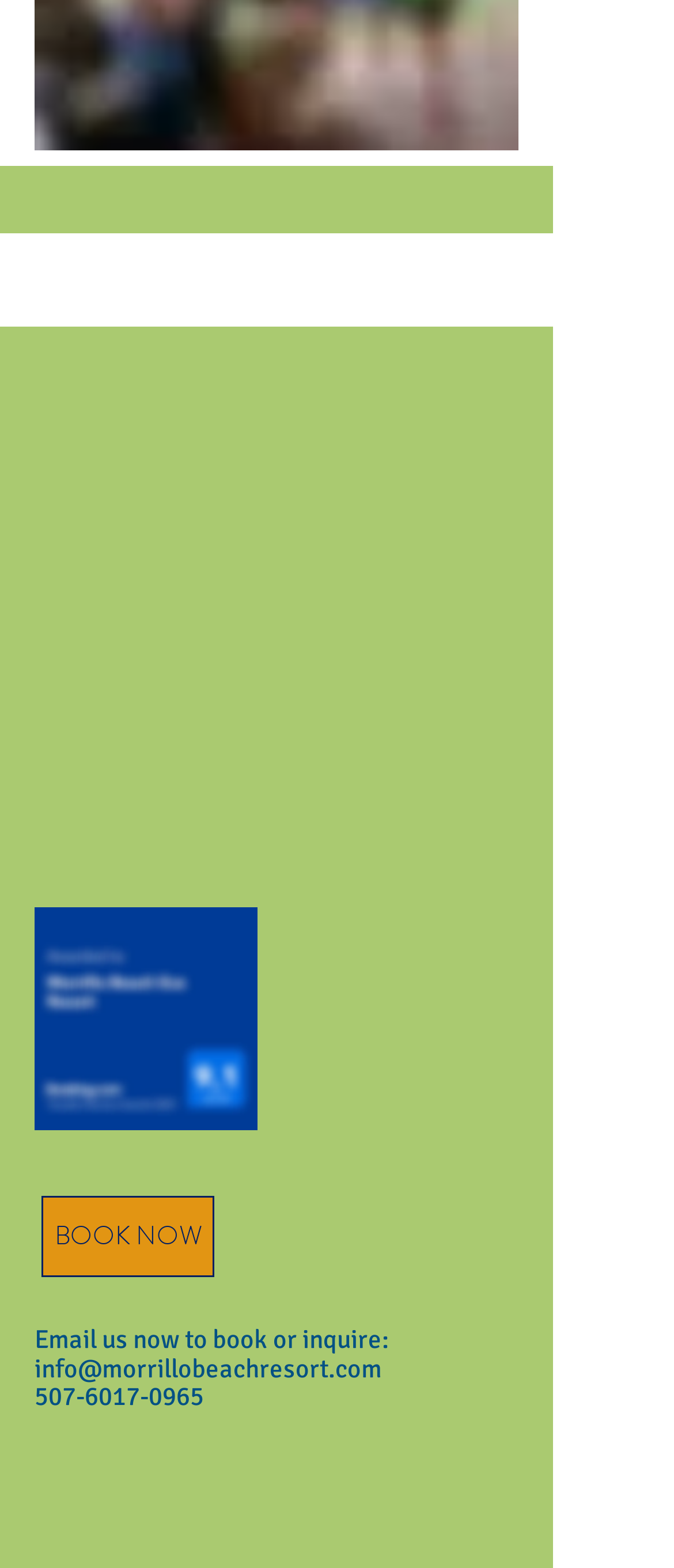Using the provided element description "aria-label="Instagram"", determine the bounding box coordinates of the UI element.

[0.164, 0.951, 0.254, 0.989]